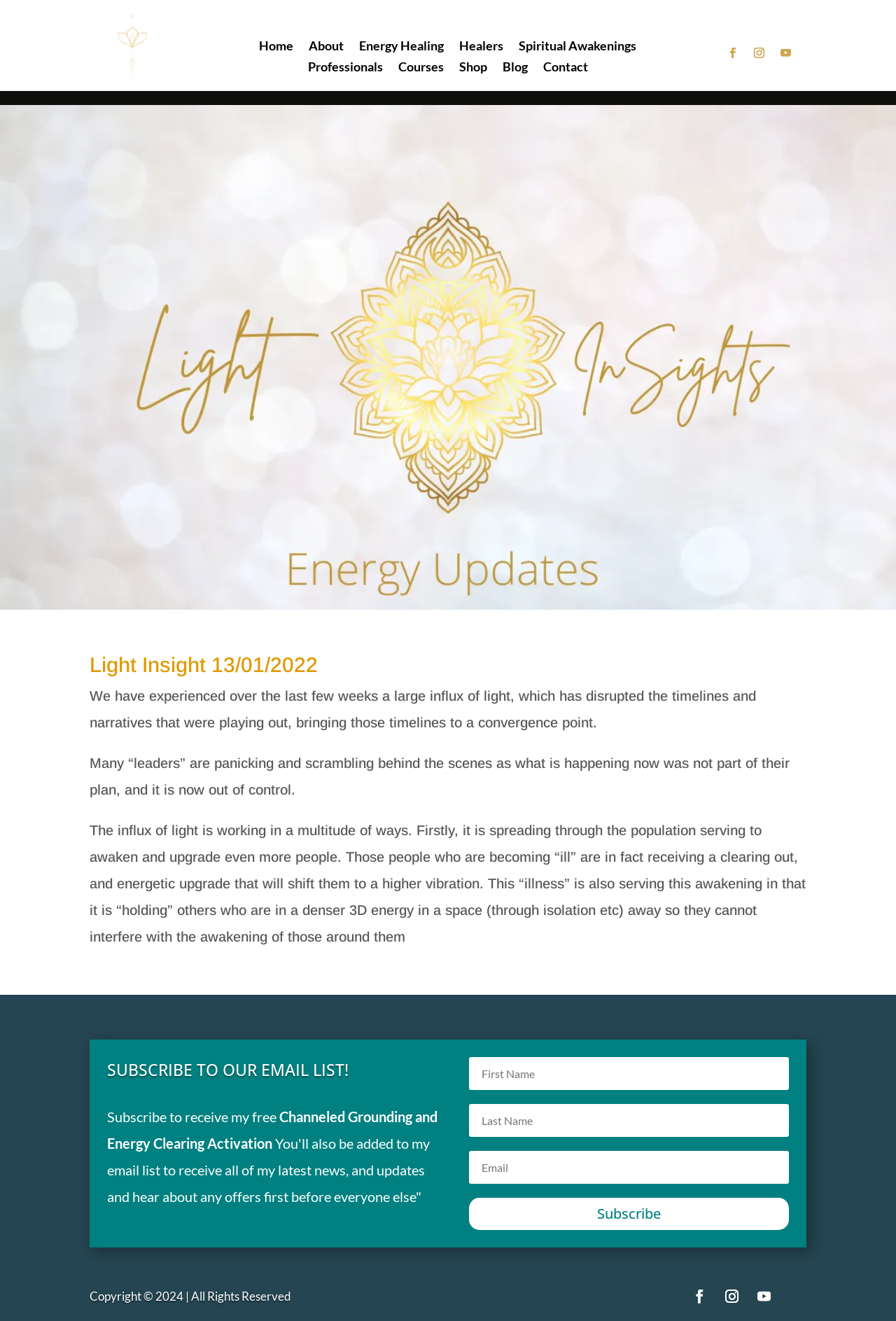Locate the bounding box coordinates of the area where you should click to accomplish the instruction: "Search for something".

None